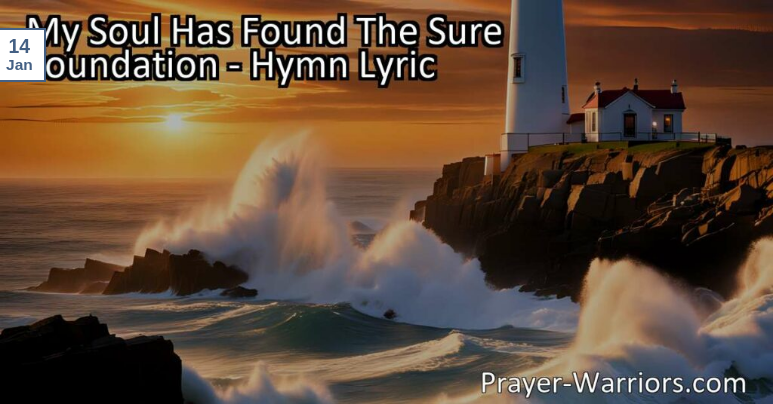Offer a detailed explanation of what is depicted in the image.

The image features a stunning coastal landscape at sunset, where powerful waves crash against rugged cliffs, symbolizing both strength and tranquility. At the forefront, a picturesque lighthouse stands sentinel on the rocks, illuminating the way with its beacon of hope. The text overlay reads, “My Soul Has Found The Sure Foundation - Hymn Lyric,” reflecting deep spiritual resonance and comfort. In the top left corner, a date, "14 Jan," marks a significant occasion, emphasizing the hymn’s lasting impact. This visual is accompanied by the website's URL, "Prayer-Warriors.com," inviting viewers to explore these meaningful themes further.